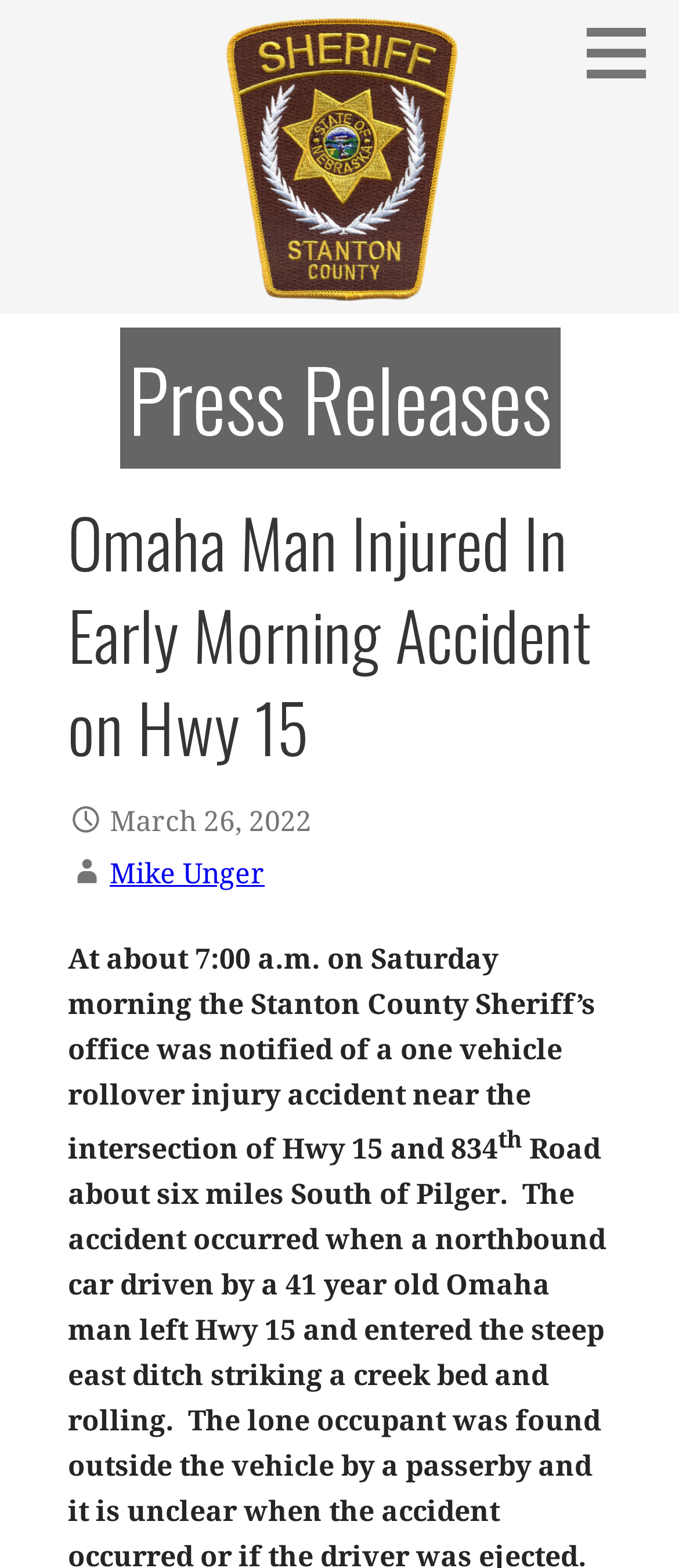Deliver a detailed narrative of the webpage's visual and textual elements.

The webpage appears to be a news article or press release from the Stanton County Sheriff's office. At the top right corner, there is a button with no text. Below it, there is a link to the Stanton County Sheriff's office, accompanied by an image with the same name. On the top left, there is another link with the text "STANTON COUNTY SHERIFF" in all capital letters.

The main content of the webpage is divided into sections. The first section is headed by a heading that says "Press Releases". Below this heading, there is a subheading that reads "Omaha Man Injured In Early Morning Accident on Hwy 15". This subheading is followed by a date, "March 26, 2022", and a byline, "Mike Unger".

The main article text is located below the byline, which describes an accident that occurred on Saturday morning near the intersection of Hwy 15 and 834. The text mentions that the Stanton County Sheriff's office was notified of a one-vehicle rollover injury accident. There is a superscript symbol in the middle of the article text, but its meaning is unclear.